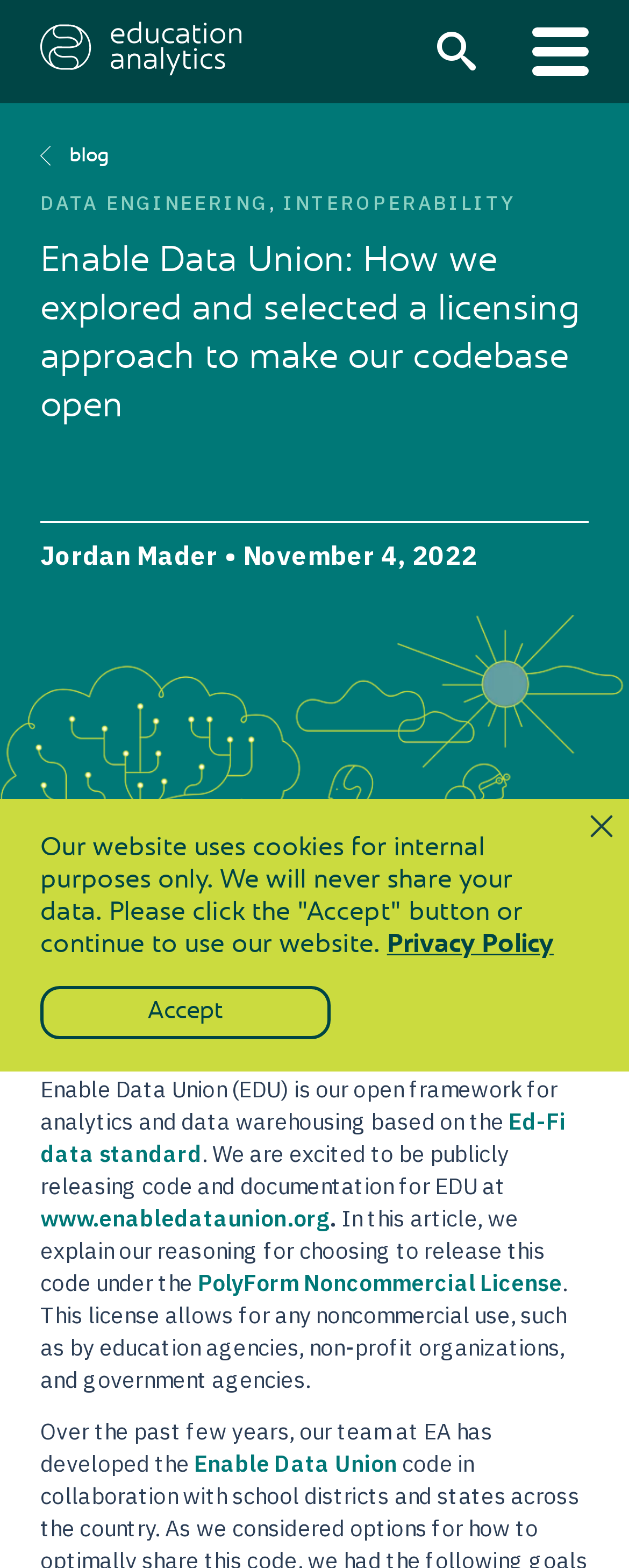Could you provide the bounding box coordinates for the portion of the screen to click to complete this instruction: "Click Education Analytics"?

[0.064, 0.013, 0.385, 0.048]